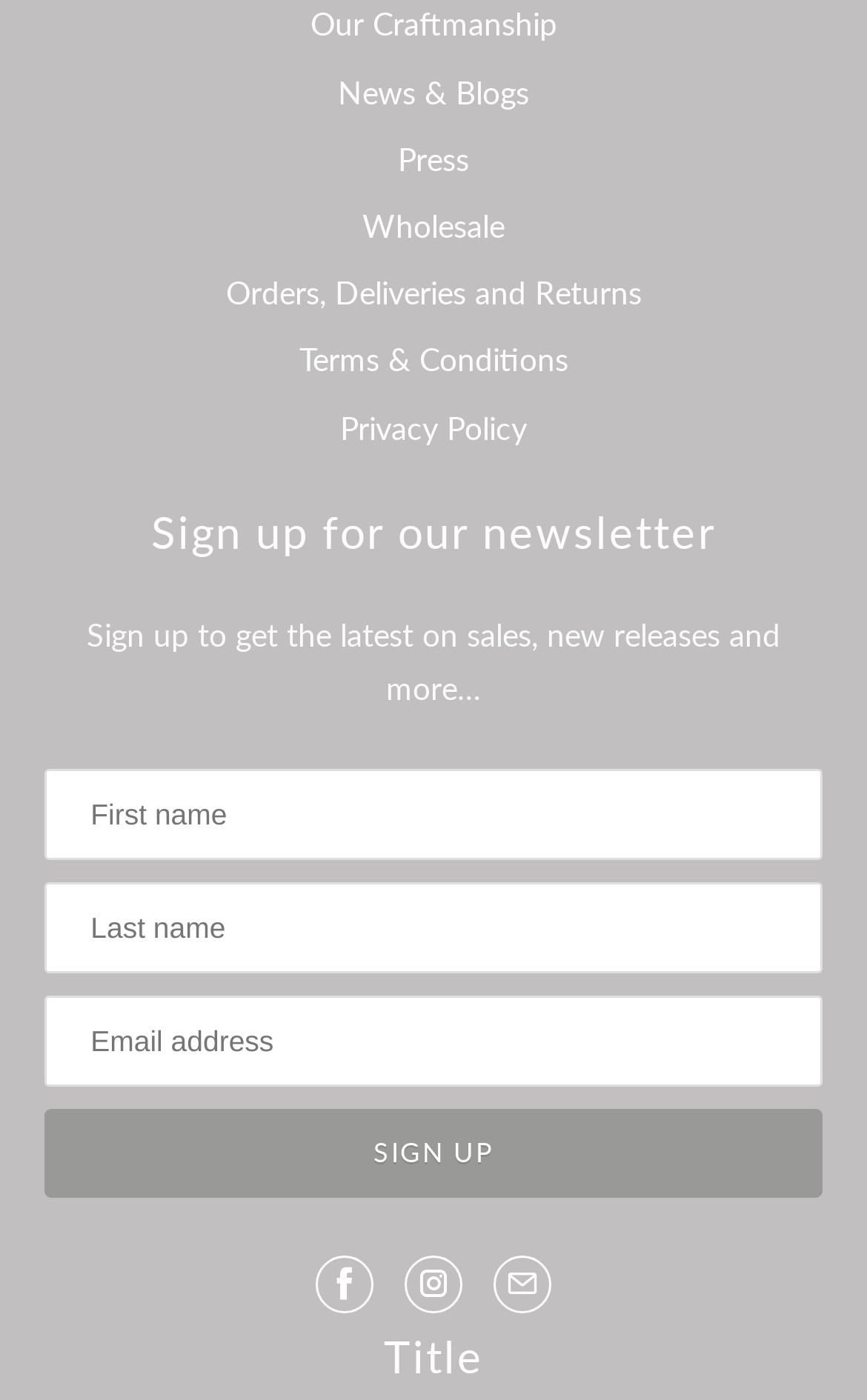Pinpoint the bounding box coordinates of the clickable area needed to execute the instruction: "Click on Our Craftmanship". The coordinates should be specified as four float numbers between 0 and 1, i.e., [left, top, right, bottom].

[0.358, 0.004, 0.642, 0.031]